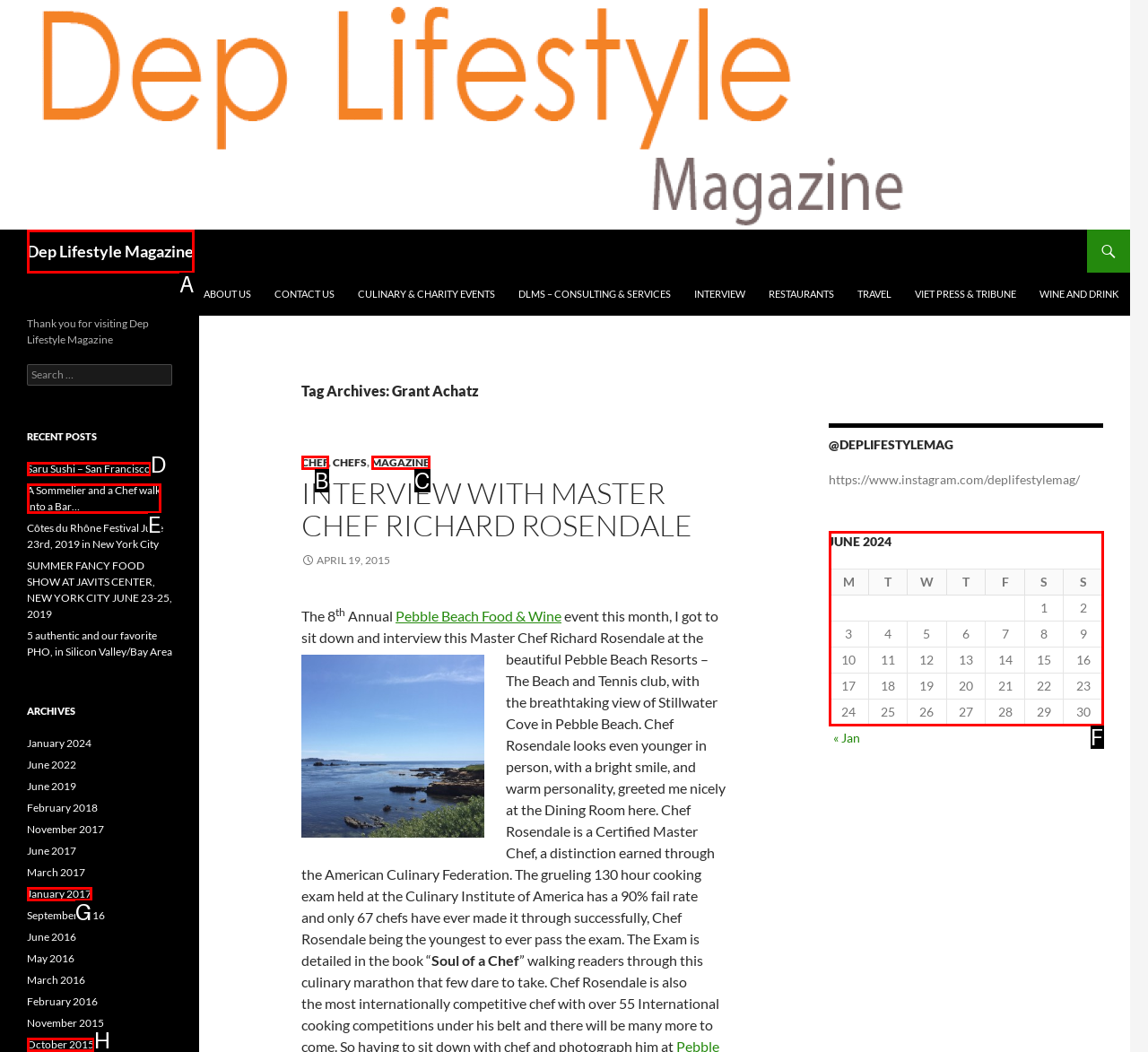Specify which HTML element I should click to complete this instruction: View the calendar for June 2024 Answer with the letter of the relevant option.

F